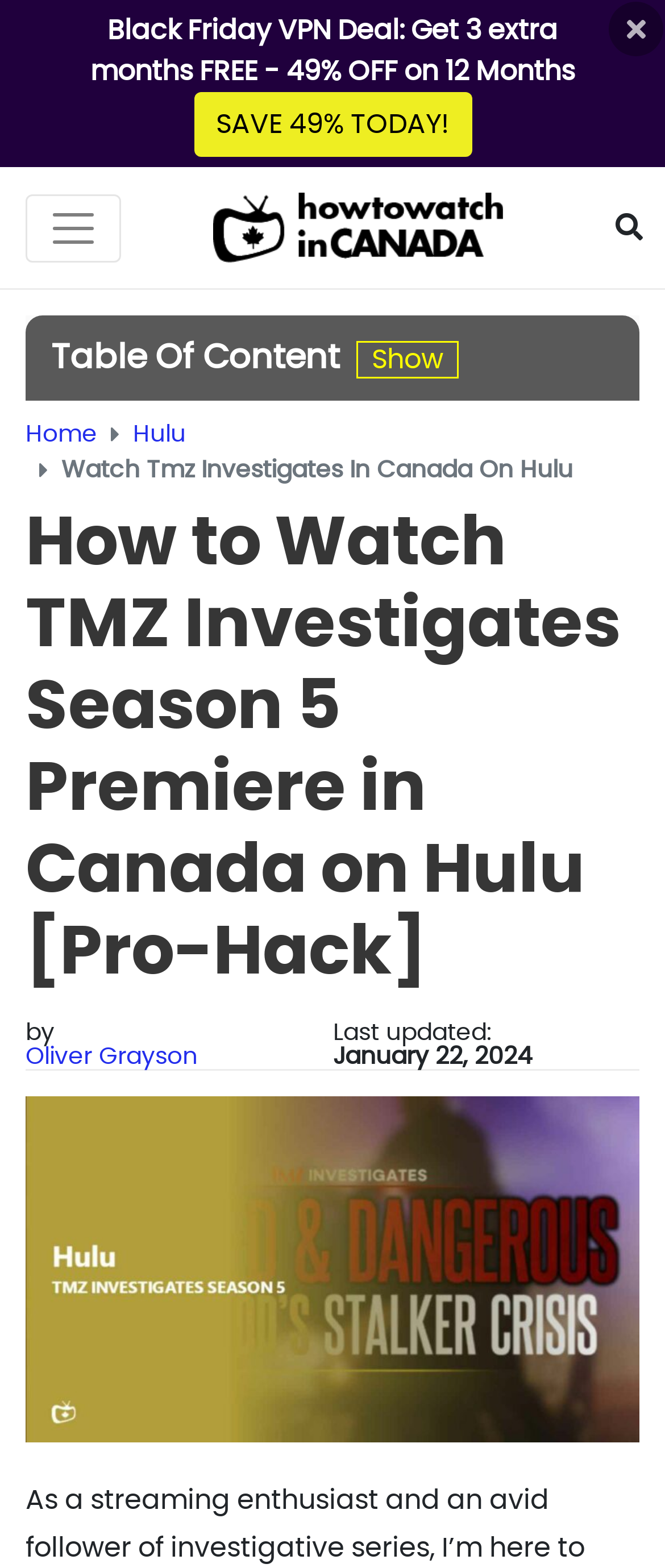Using the webpage screenshot, locate the HTML element that fits the following description and provide its bounding box: "Platt Architecture.".

None